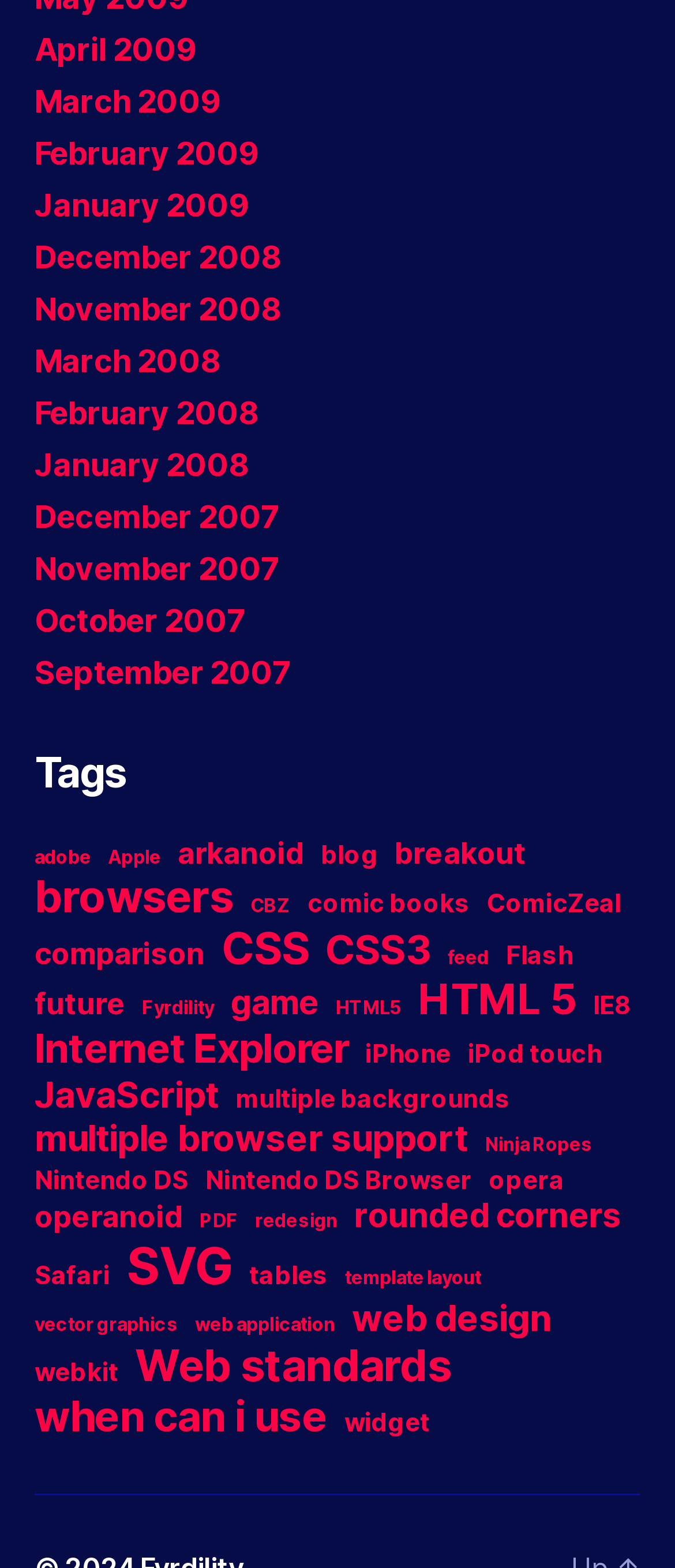Predict the bounding box coordinates of the area that should be clicked to accomplish the following instruction: "Click on the 'Tags' heading". The bounding box coordinates should consist of four float numbers between 0 and 1, i.e., [left, top, right, bottom].

[0.051, 0.477, 0.949, 0.51]